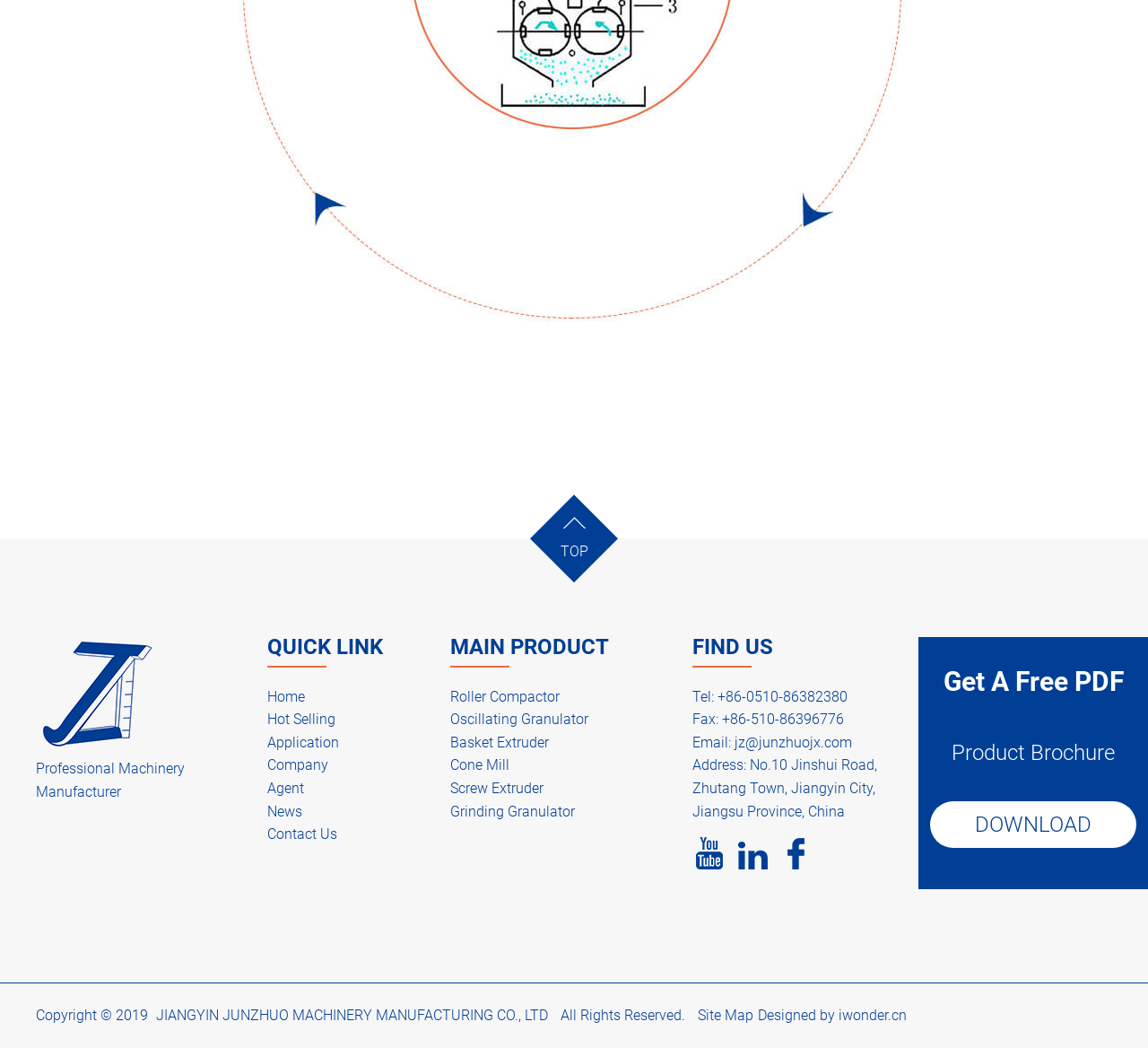Identify the bounding box coordinates for the region to click in order to carry out this instruction: "Get a free PDF". Provide the coordinates using four float numbers between 0 and 1, formatted as [left, top, right, bottom].

[0.8, 0.638, 1.0, 0.664]